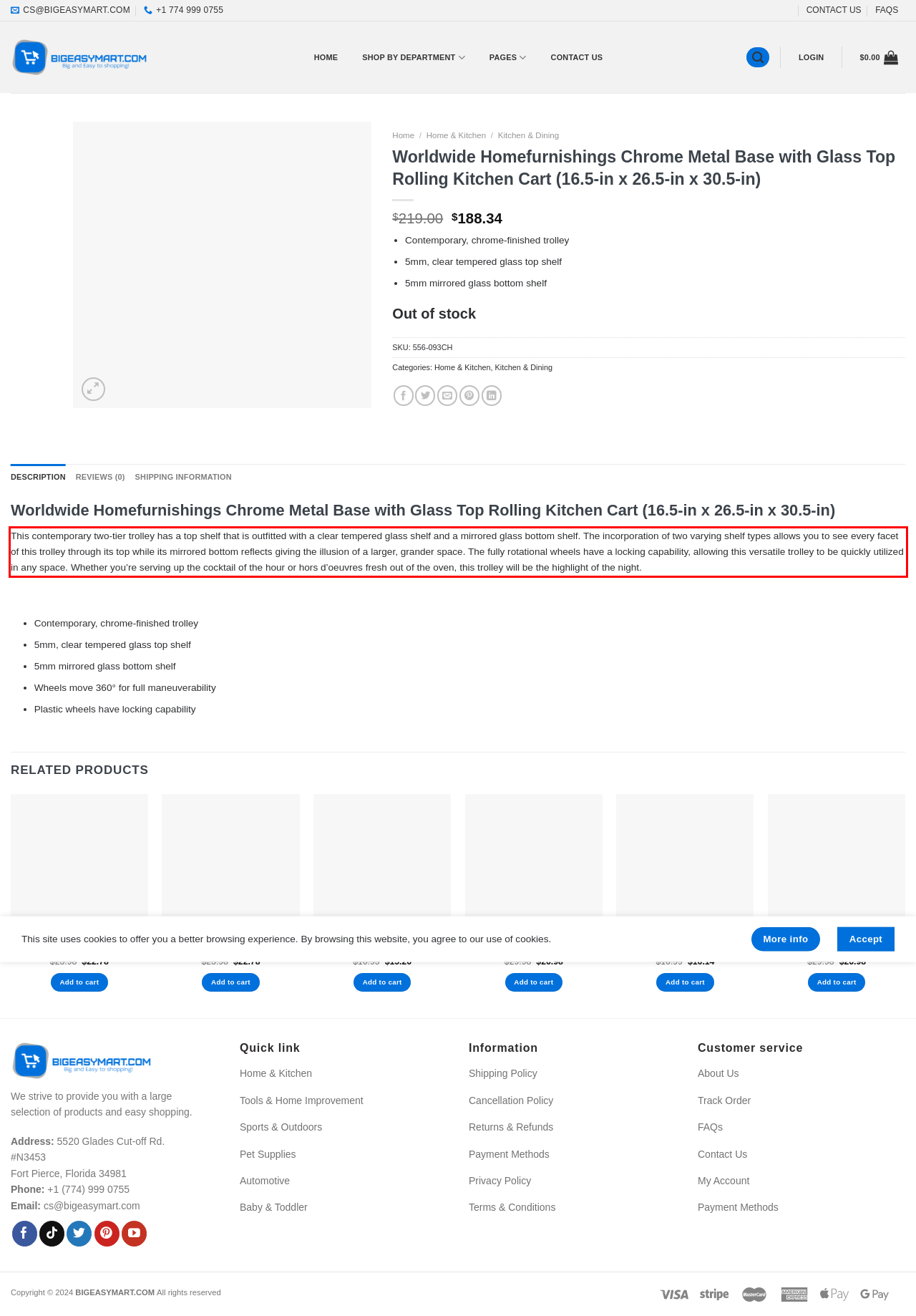Observe the screenshot of the webpage, locate the red bounding box, and extract the text content within it.

This contemporary two-tier trolley has a top shelf that is outfitted with a clear tempered glass shelf and a mirrored glass bottom shelf. The incorporation of two varying shelf types allows you to see every facet of this trolley through its top while its mirrored bottom reflects giving the illusion of a larger, grander space. The fully rotational wheels have a locking capability, allowing this versatile trolley to be quickly utilized in any space. Whether you’re serving up the cocktail of the hour or hors d’oeuvres fresh out of the oven, this trolley will be the highlight of the night.